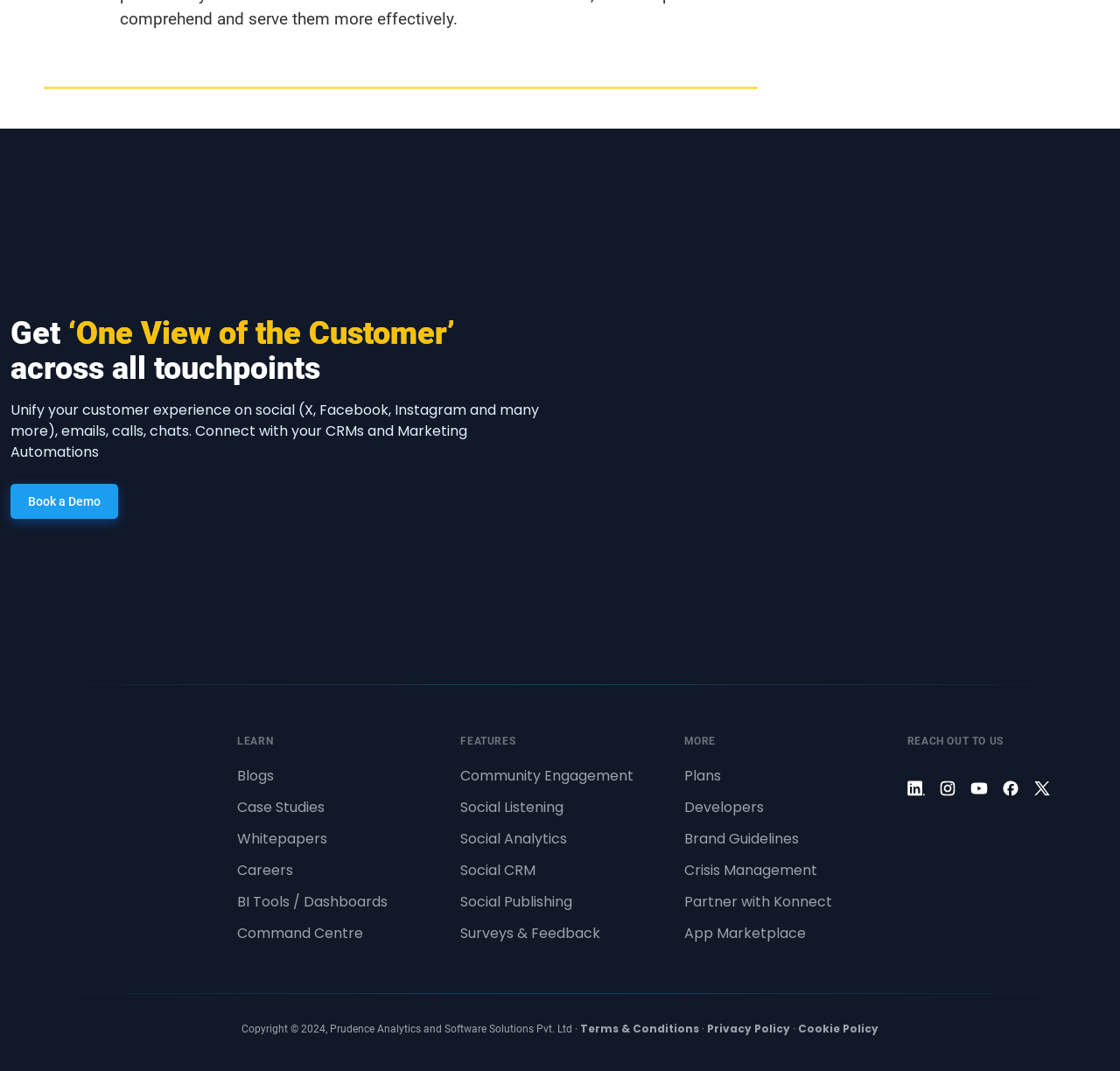Determine the bounding box coordinates for the area that should be clicked to carry out the following instruction: "Book a demo".

[0.009, 0.451, 0.105, 0.484]